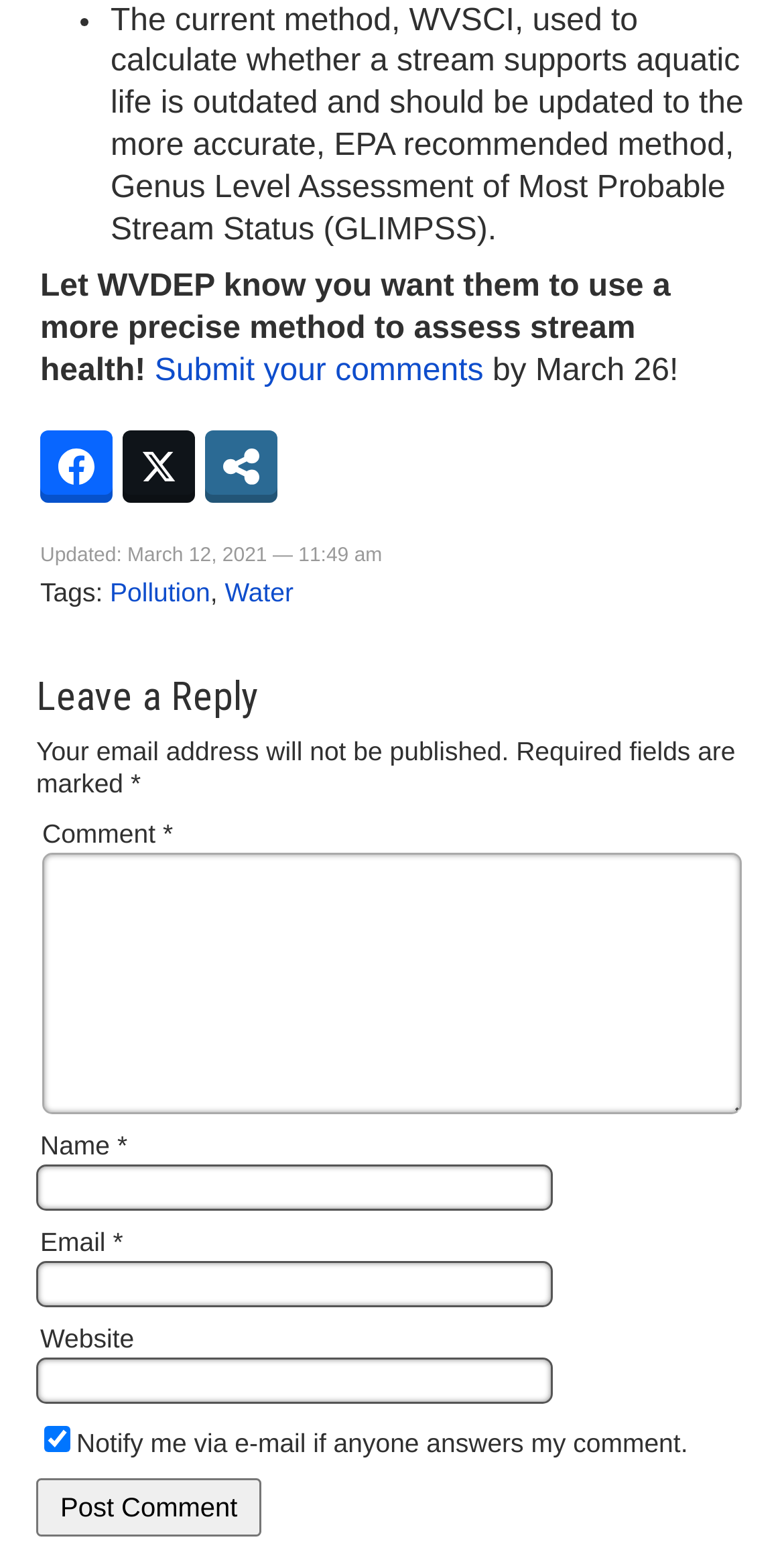What is the deadline for submitting comments?
Please provide a single word or phrase as your answer based on the screenshot.

March 26